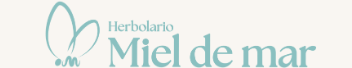What type of font is used in the logo?
Please analyze the image and answer the question with as much detail as possible.

The text in the logo is presented in a light, modern font, which gives a clean and contemporary look to the brand's identity.